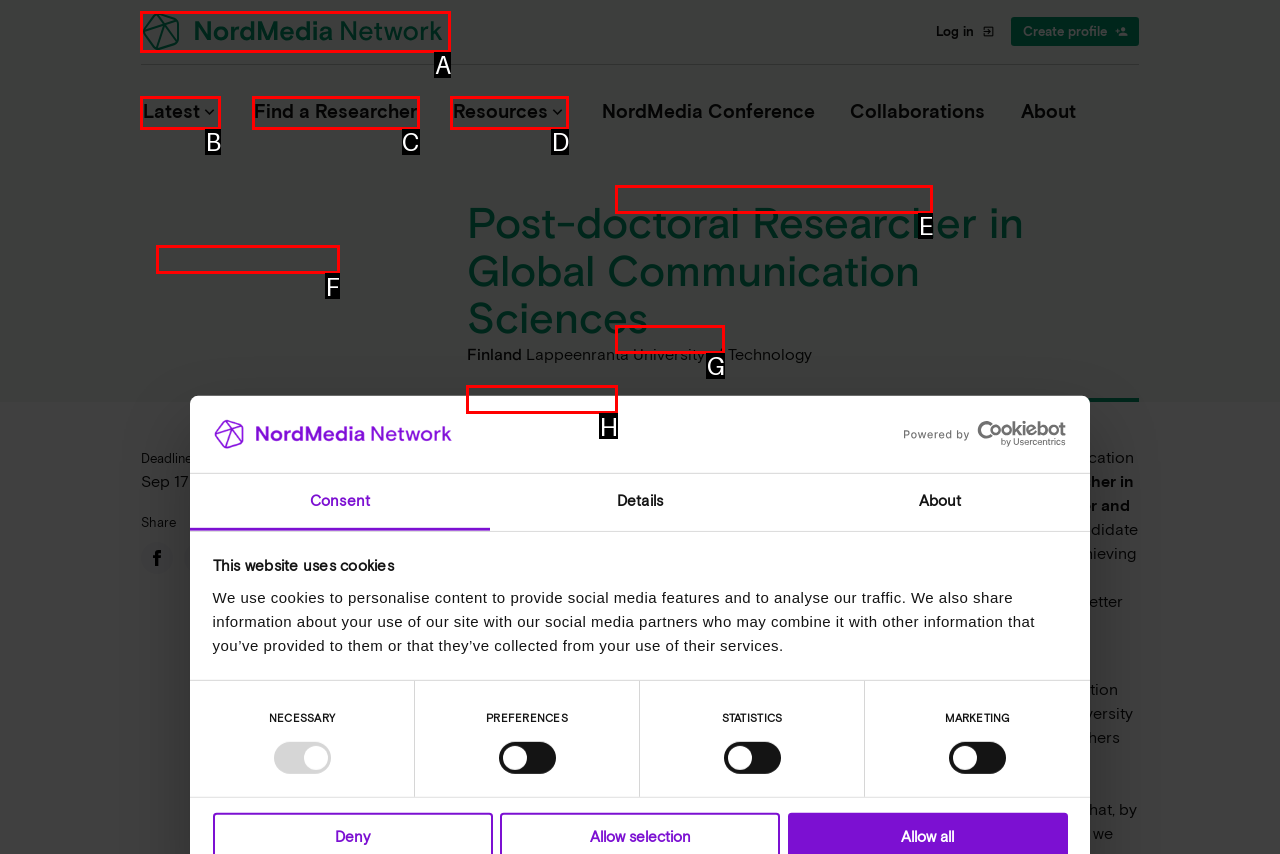Which option is described as follows: Upcoming Conferences
Answer with the letter of the matching option directly.

F